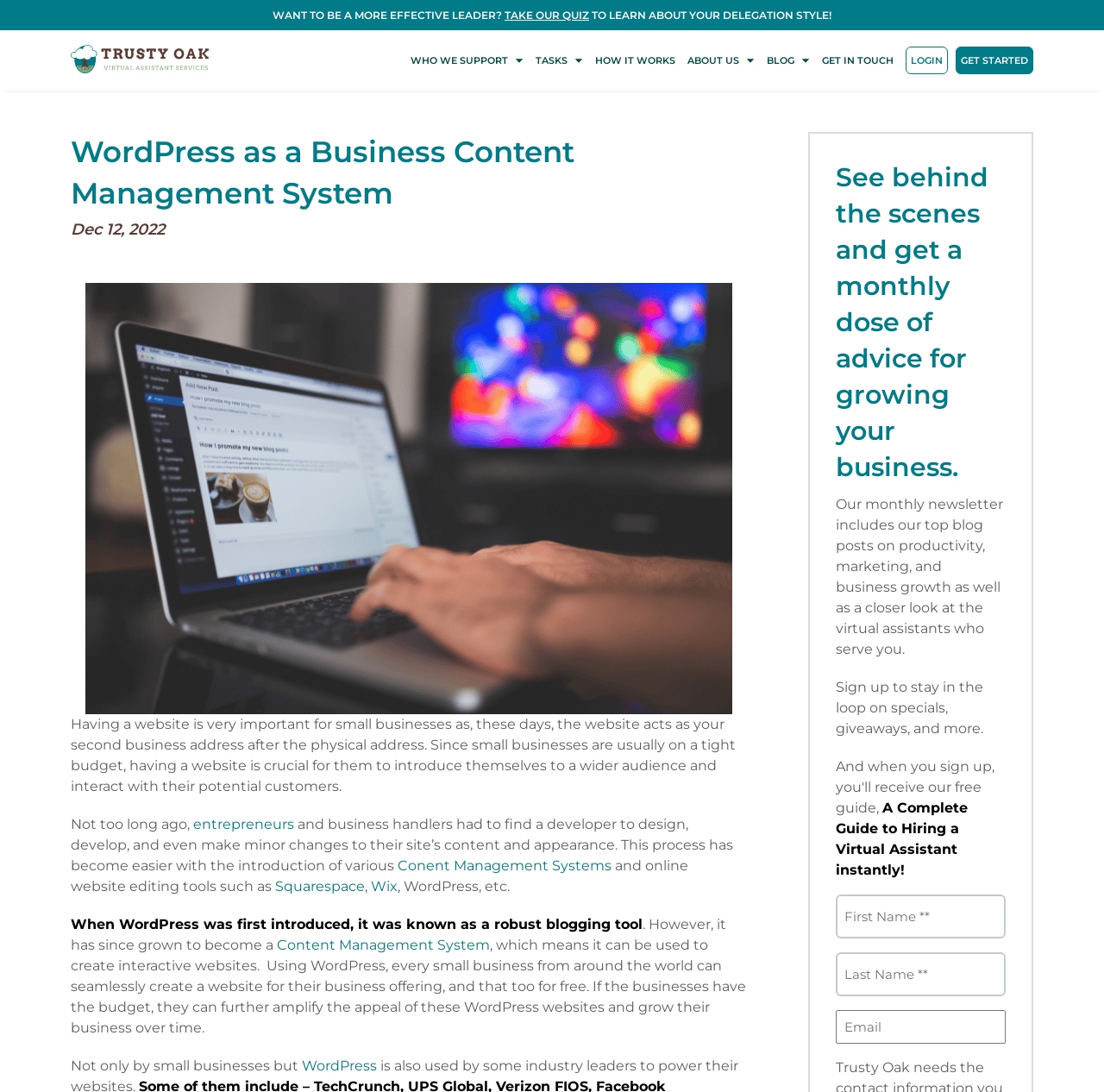Locate the bounding box coordinates of the clickable region necessary to complete the following instruction: "Learn about your delegation style". Provide the coordinates in the format of four float numbers between 0 and 1, i.e., [left, top, right, bottom].

[0.534, 0.008, 0.753, 0.019]